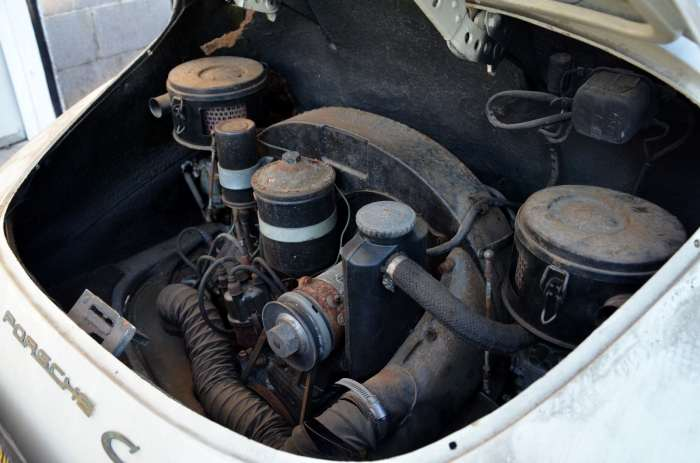What type of carburetors does the engine have?
Using the image, respond with a single word or phrase.

Dual